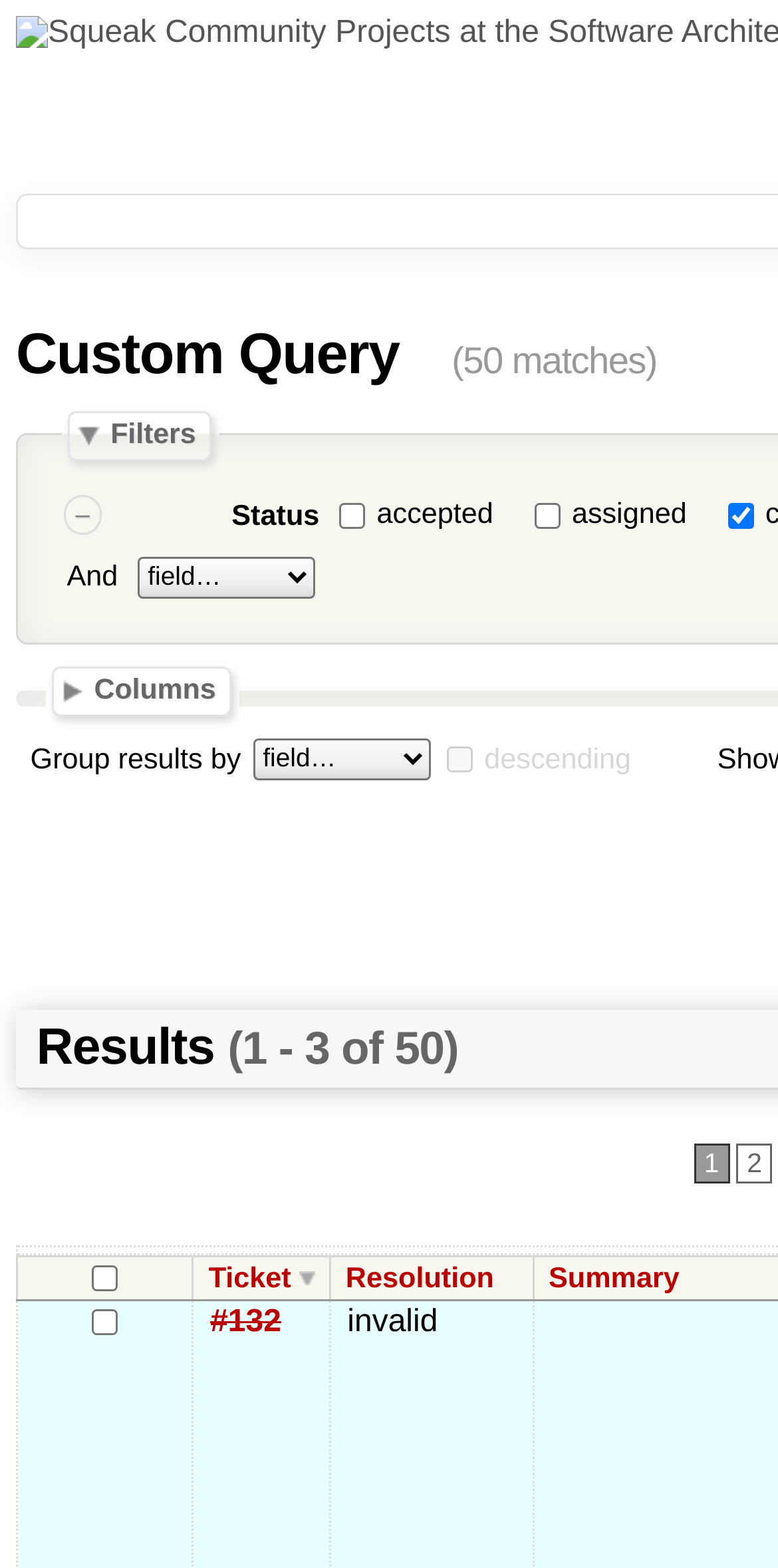Elaborate on the different components and information displayed on the webpage.

The webpage is a custom query page for Squeak Community Projects. At the top, there is a link labeled "Filters" which is accompanied by a grid cell containing a minus sign and a row header labeled "Status". Below the "Status" header, there are three checkboxes for filtering by "accepted", "assigned", and "closed" statuses, with the "closed" checkbox being checked by default. 

To the right of the "Status" header, there is a grid cell containing a label "And field…" and a combobox labeled "And". 

Below the "Filters" link, there is another link labeled "Columns". 

Further down, there is a static text "Group results by" followed by a combobox with the same label. To the right of the combobox, there is a disabled checkbox labeled "descending". 

At the bottom of the page, there is a link labeled "2", which is likely a pagination link. Below this link, there are three column headers: "Toggle group", "Ticket", and "Resolution". The "Toggle group" column contains a checkbox, while the "Ticket" and "Resolution" columns contain links labeled "Ticket" and "Resolution", respectively. There is also a link labeled "Summary" in the "Resolution" column. 

In the "Toggle group" column, there is a checkbox labeled "Select ticket #132 for modification" and a link labeled "#132".